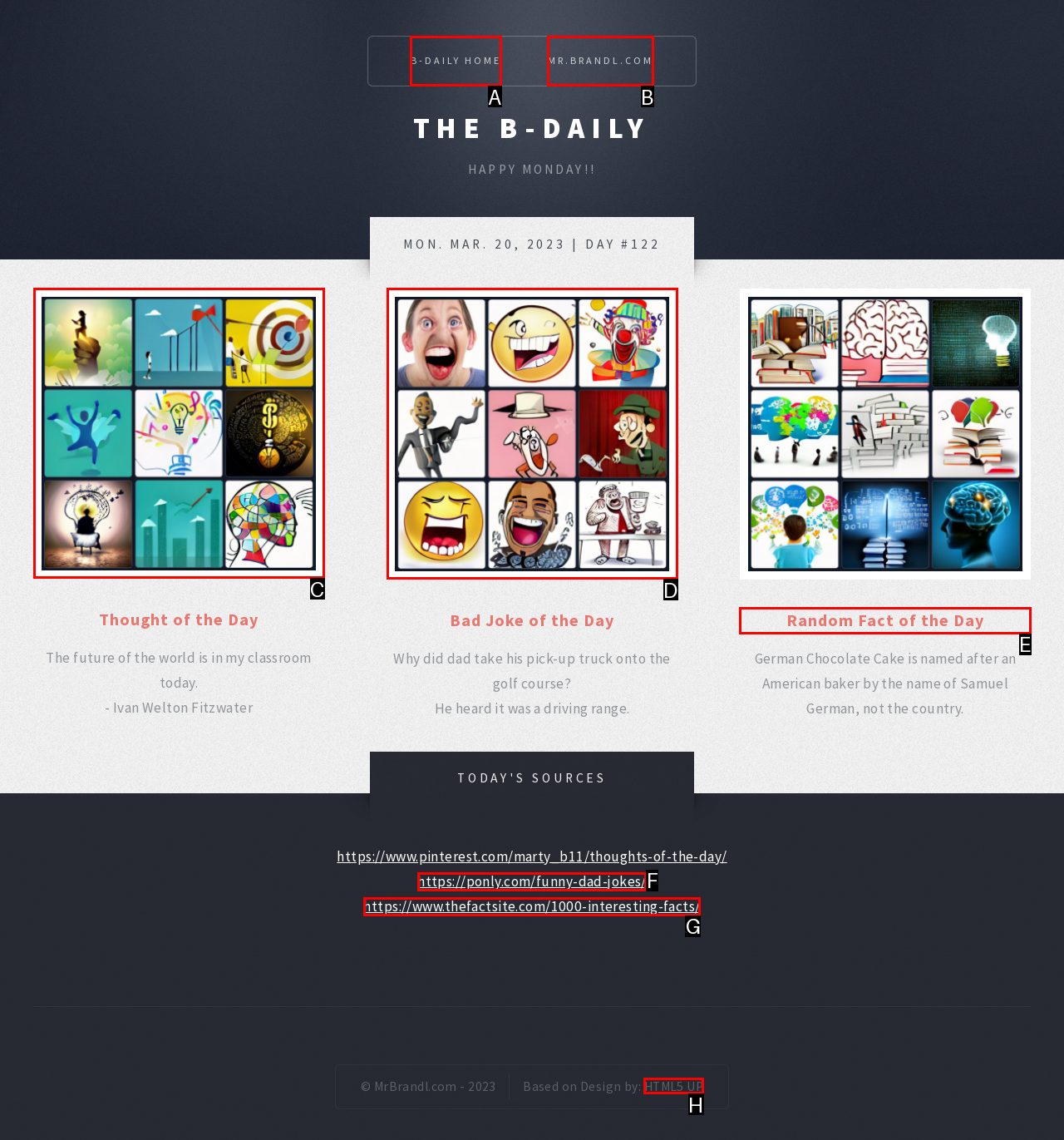Identify which lettered option to click to carry out the task: Learn a Random Fact. Provide the letter as your answer.

E